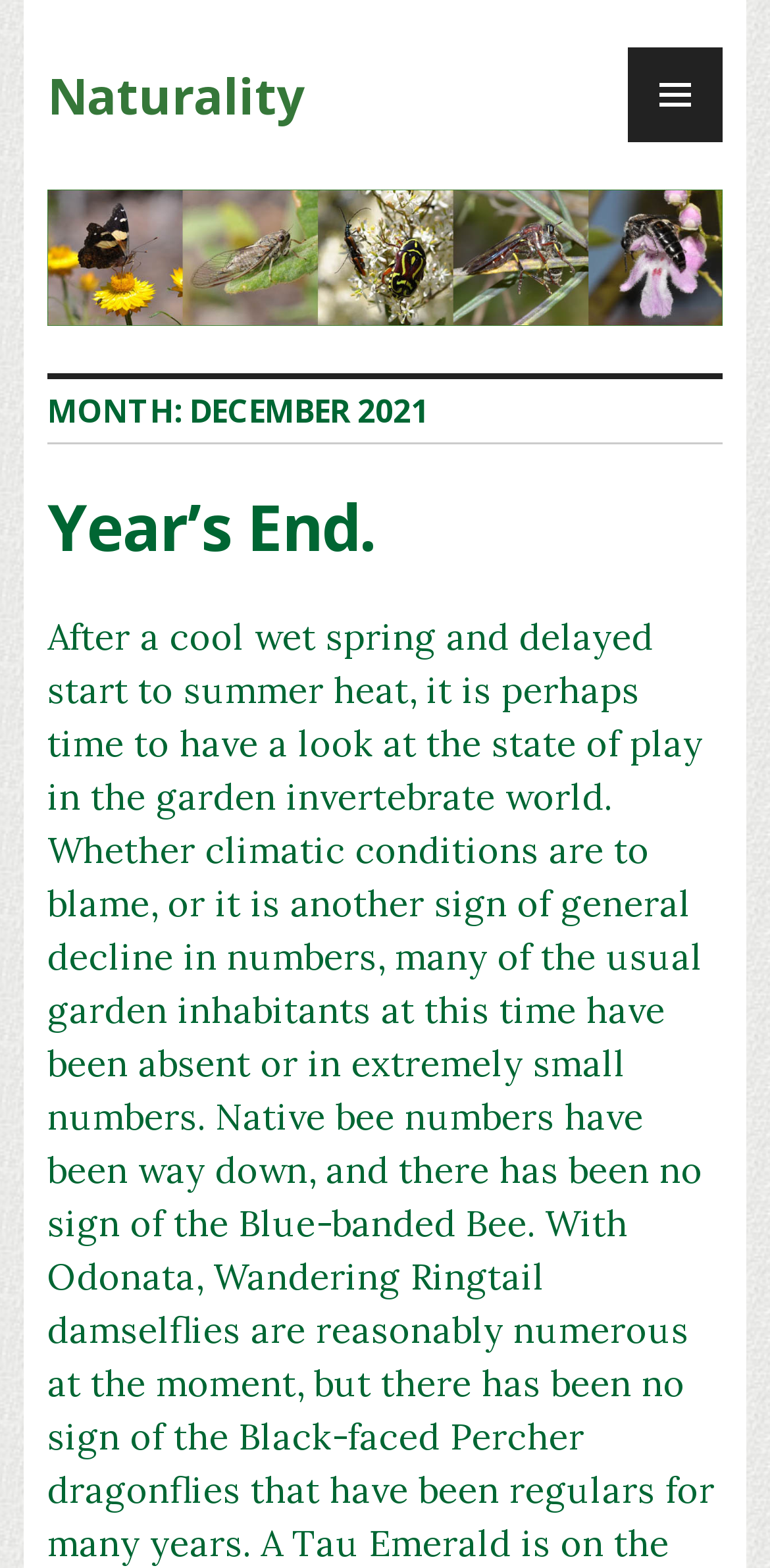What is the year mentioned on the webpage?
Utilize the image to construct a detailed and well-explained answer.

I found the answer by looking at the heading 'MONTH: DECEMBER 2021' which is a child element of the HeaderAsNonLandmark element. The year is mentioned along with the month.